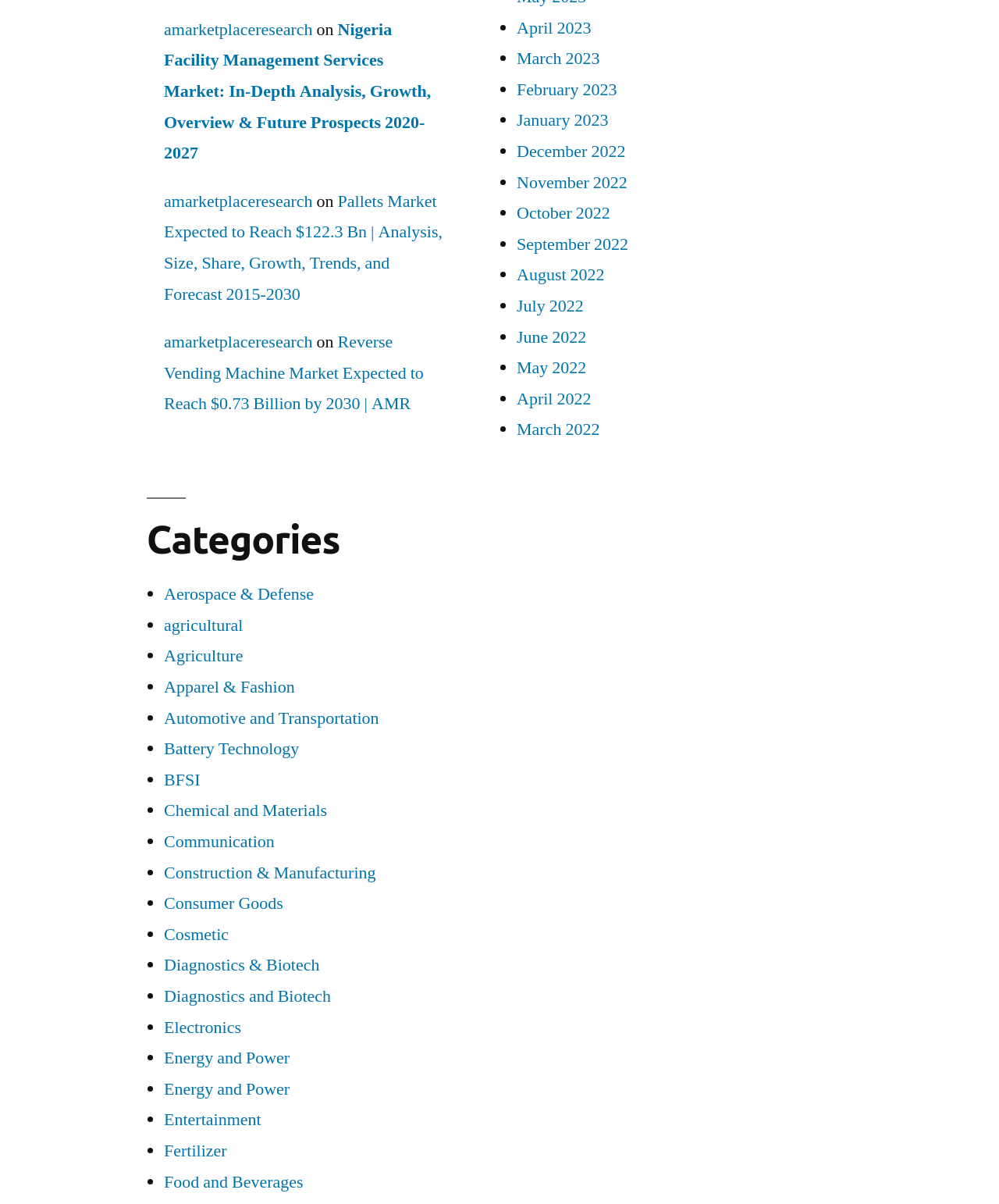Please identify the bounding box coordinates of the clickable area that will fulfill the following instruction: "Select the 'April 2023' link". The coordinates should be in the format of four float numbers between 0 and 1, i.e., [left, top, right, bottom].

[0.517, 0.014, 0.592, 0.032]